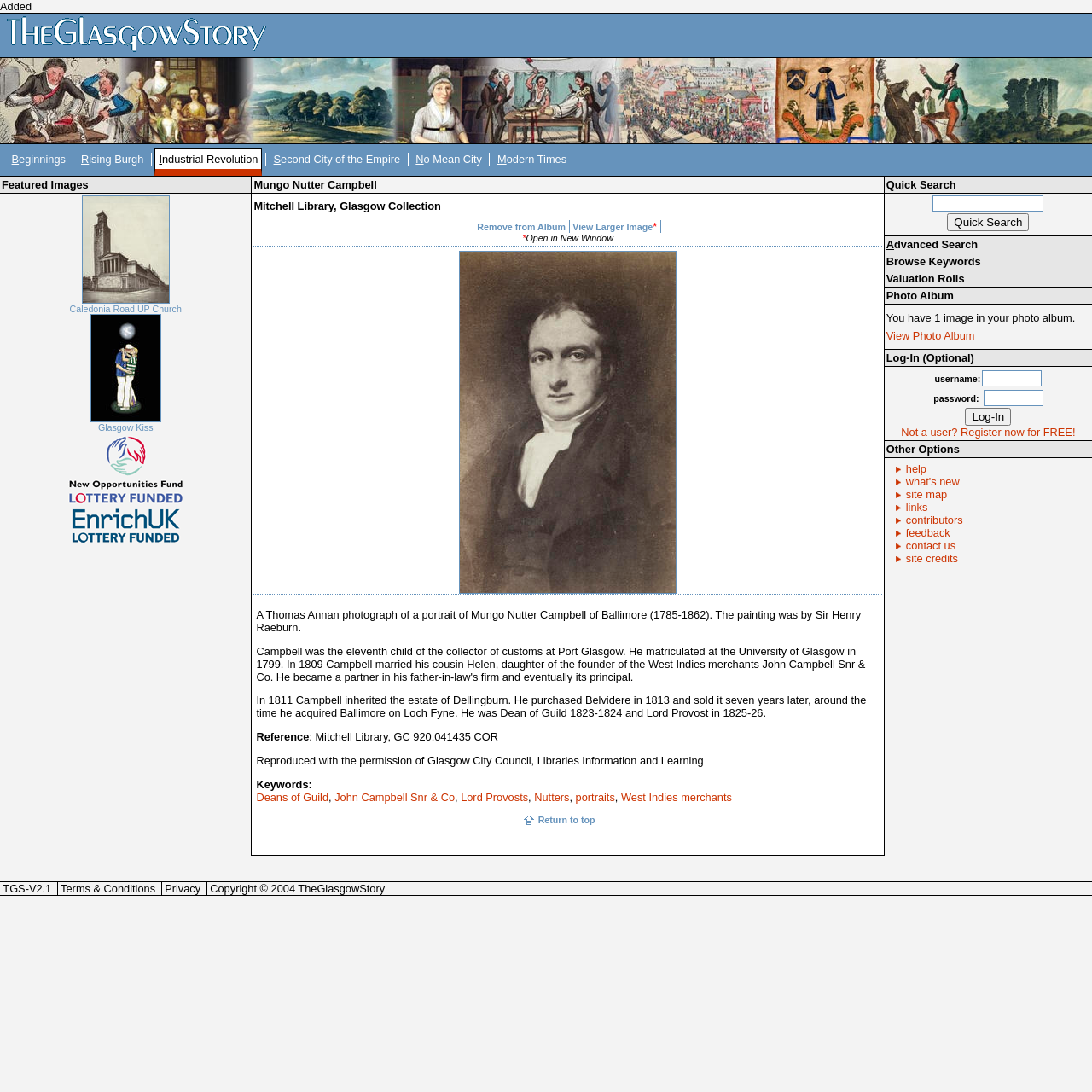Please indicate the bounding box coordinates of the element's region to be clicked to achieve the instruction: "Go to the News page". Provide the coordinates as four float numbers between 0 and 1, i.e., [left, top, right, bottom].

None